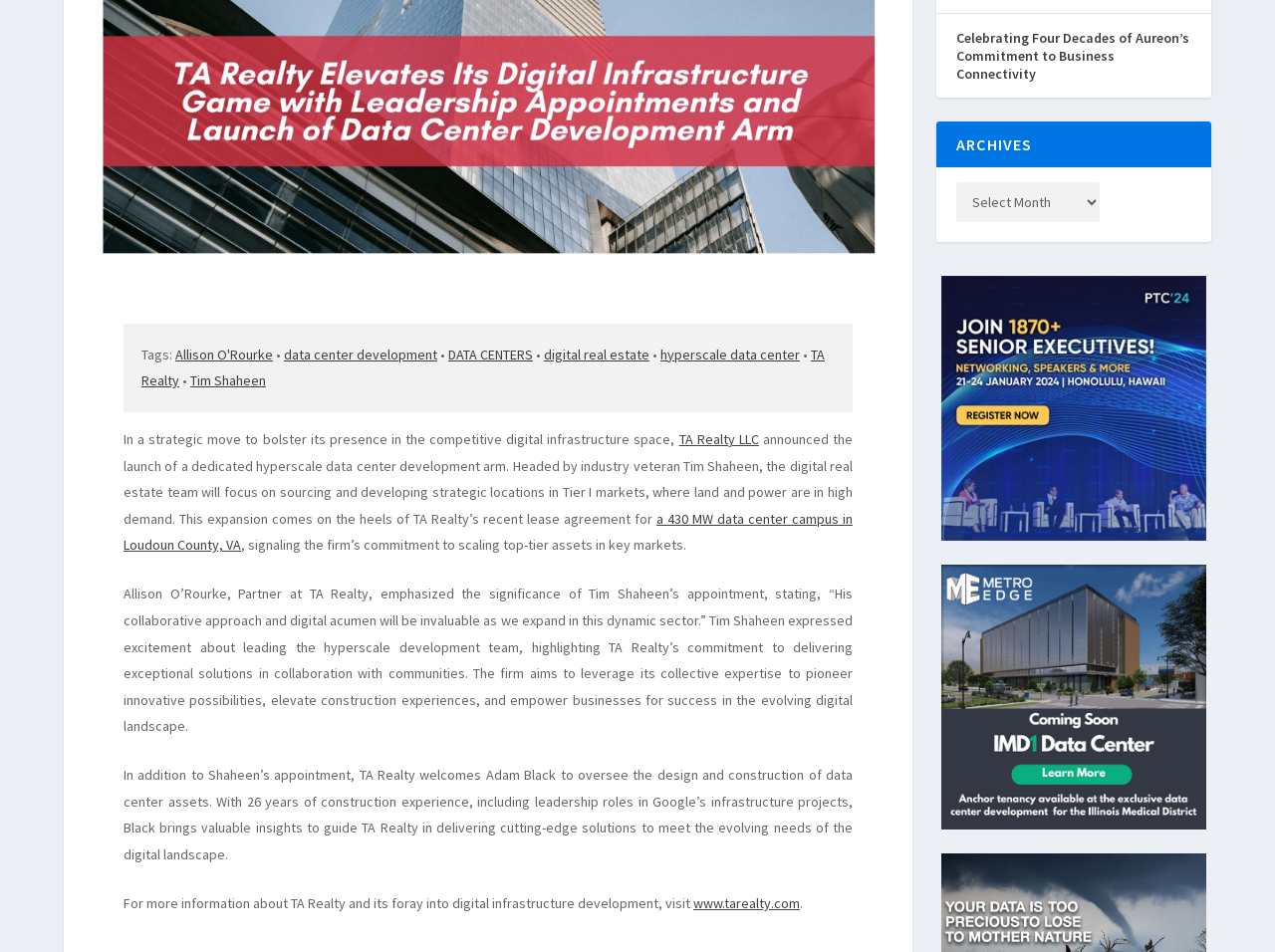Using the provided element description: "TA Realty", identify the bounding box coordinates. The coordinates should be four floats between 0 and 1 in the order [left, top, right, bottom].

[0.111, 0.363, 0.647, 0.41]